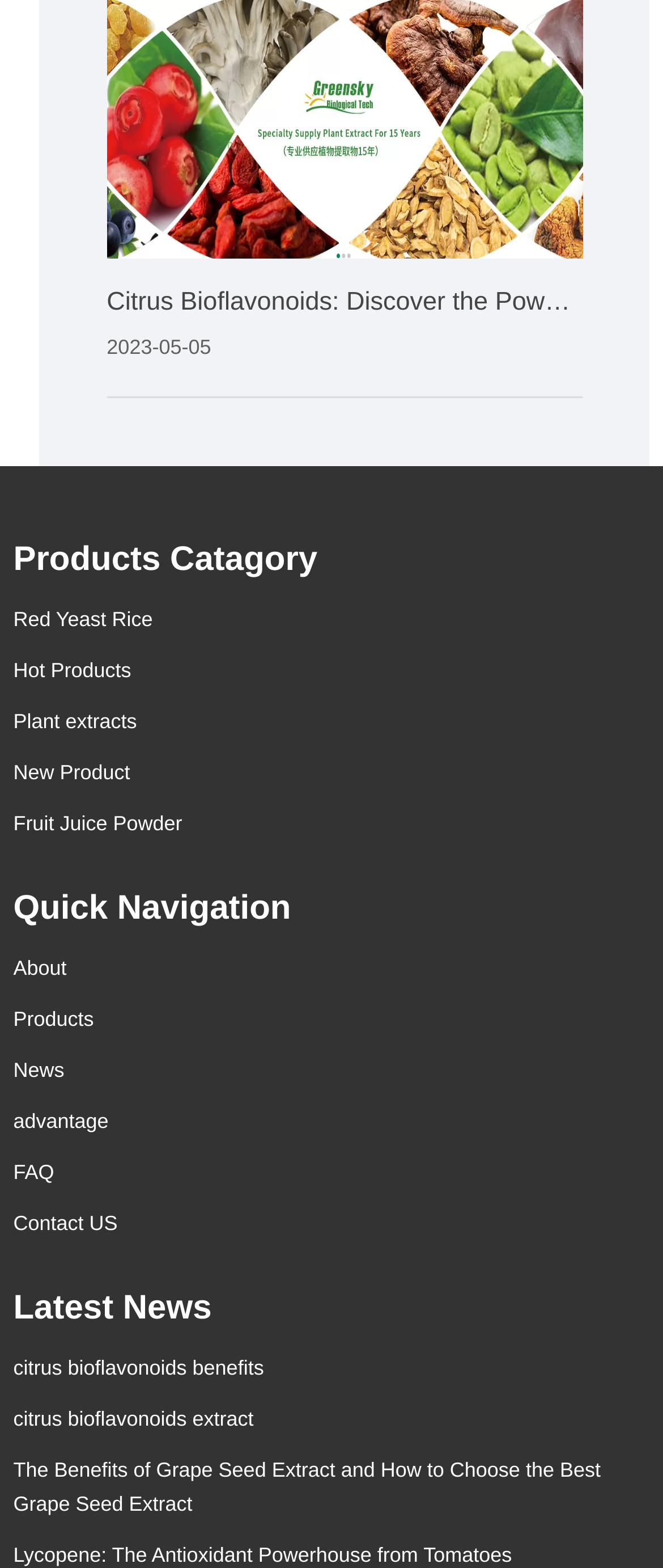Can you give a comprehensive explanation to the question given the content of the image?
What is the name of the product with 40%, 80%, and 90%?

I found the main heading 'Citrus Bioflavonoids: Discover the Power of 40%, 80%, and 90' on the webpage, which suggests that the product being referred to is Citrus Bioflavonoids.